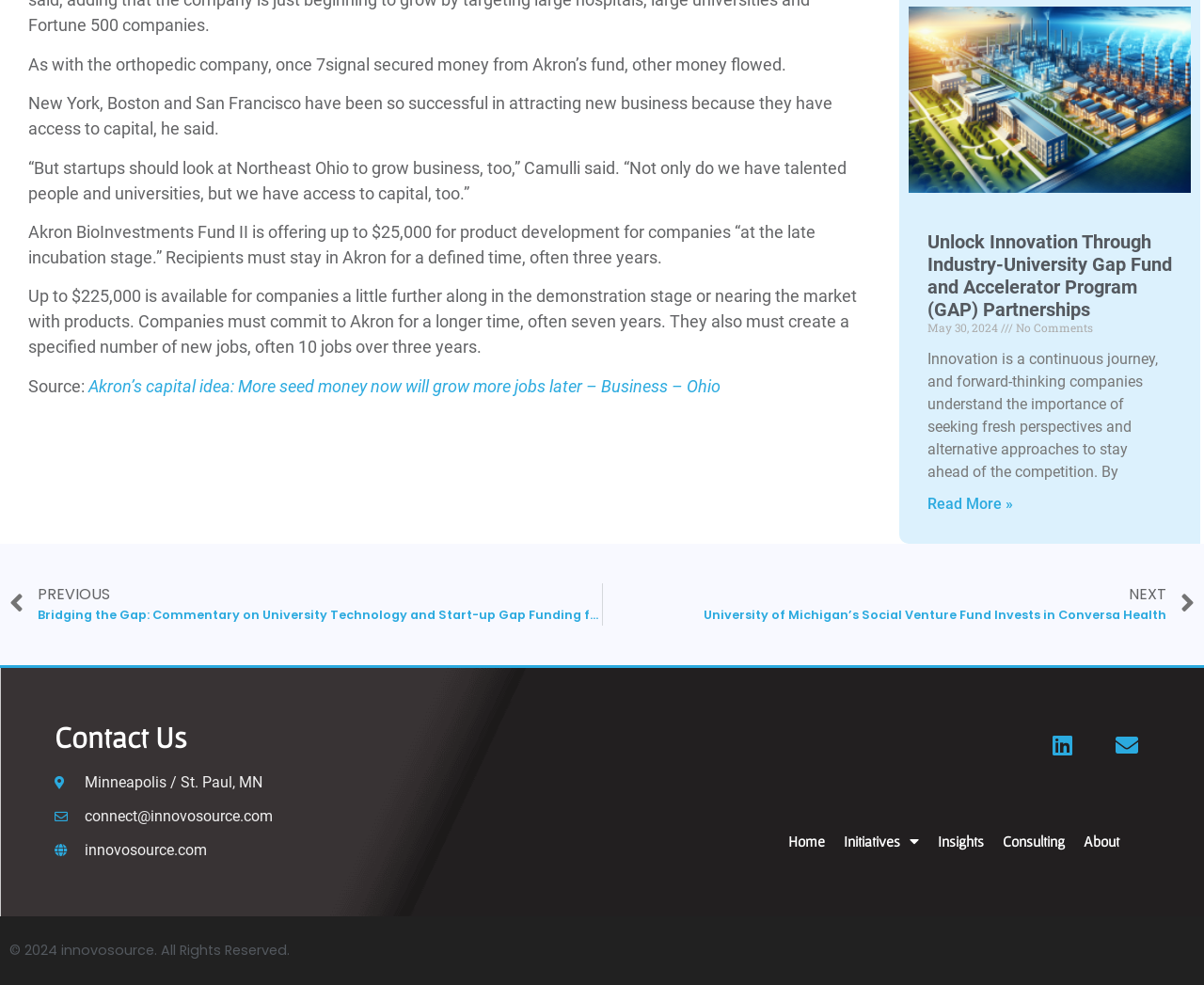Answer briefly with one word or phrase:
What is the topic of the article?

Akron's capital idea